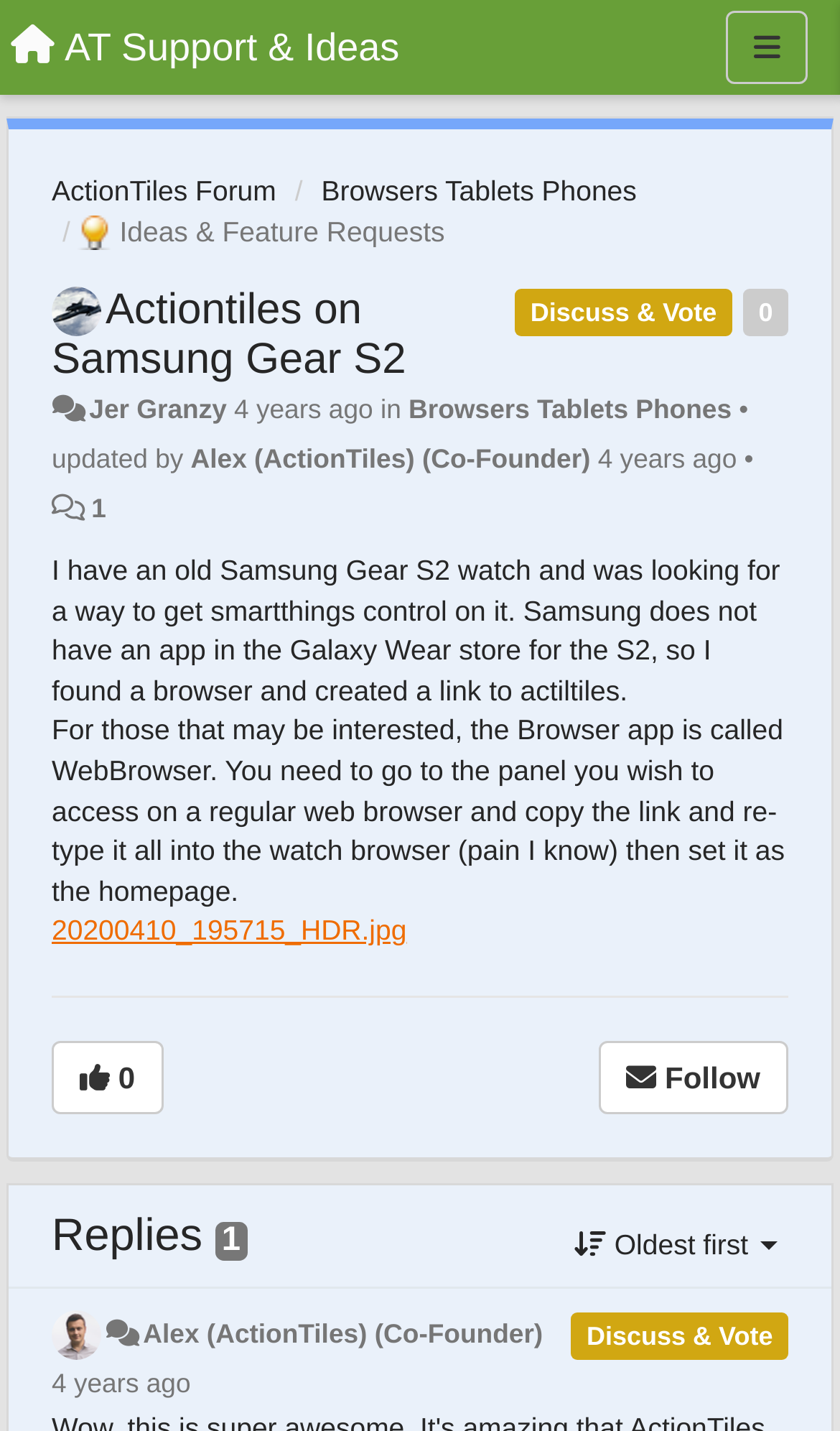What is the name of the browser app used on the watch?
Offer a detailed and exhaustive answer to the question.

The answer can be found in the second paragraph of the post, which states 'The Browser app is called WebBrowser...'.